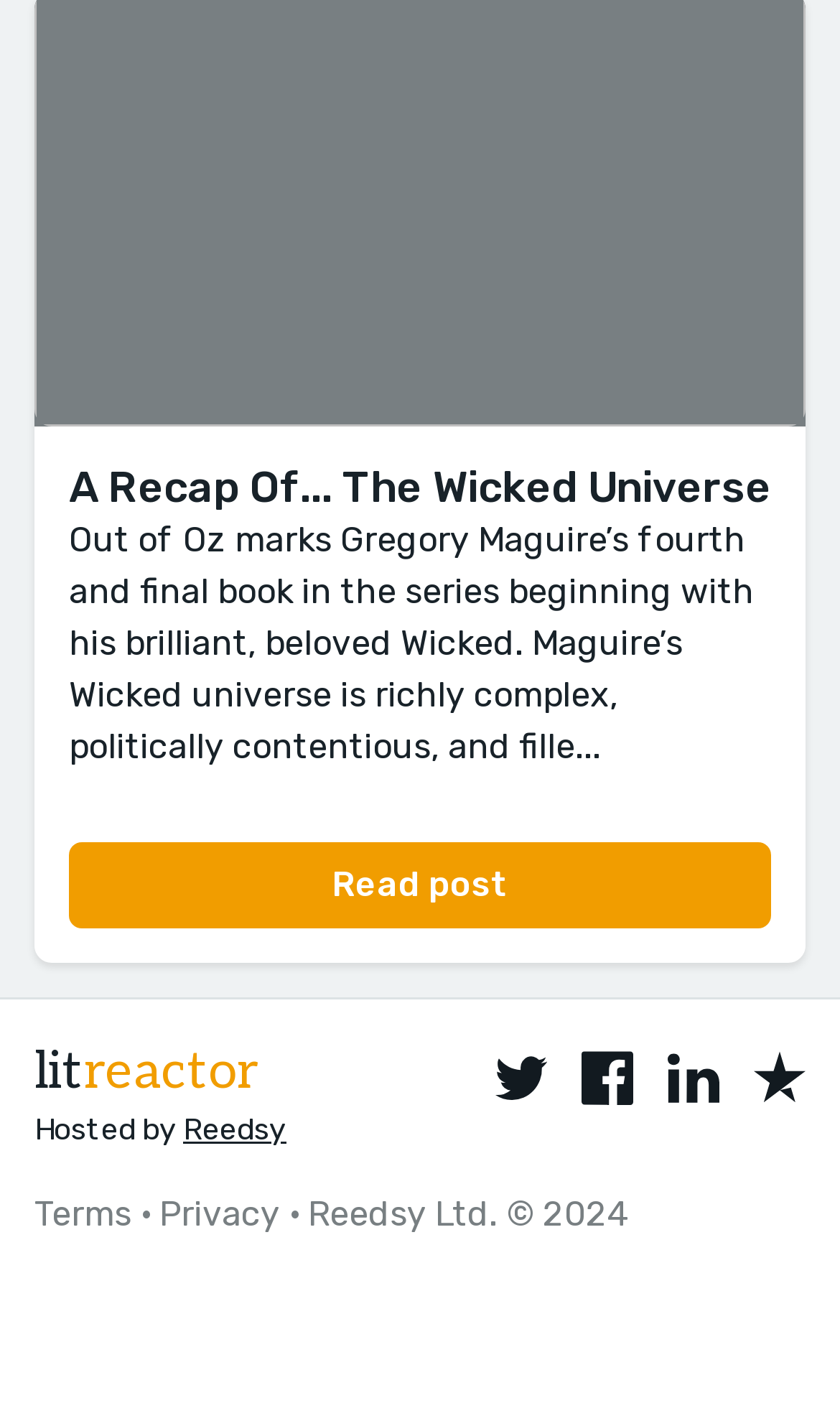With reference to the screenshot, provide a detailed response to the question below:
What is the name of the website hosting the event?

The answer can be found by looking at the link 'litreactor' which is located near the top of the webpage, indicating that it is the host of the event.